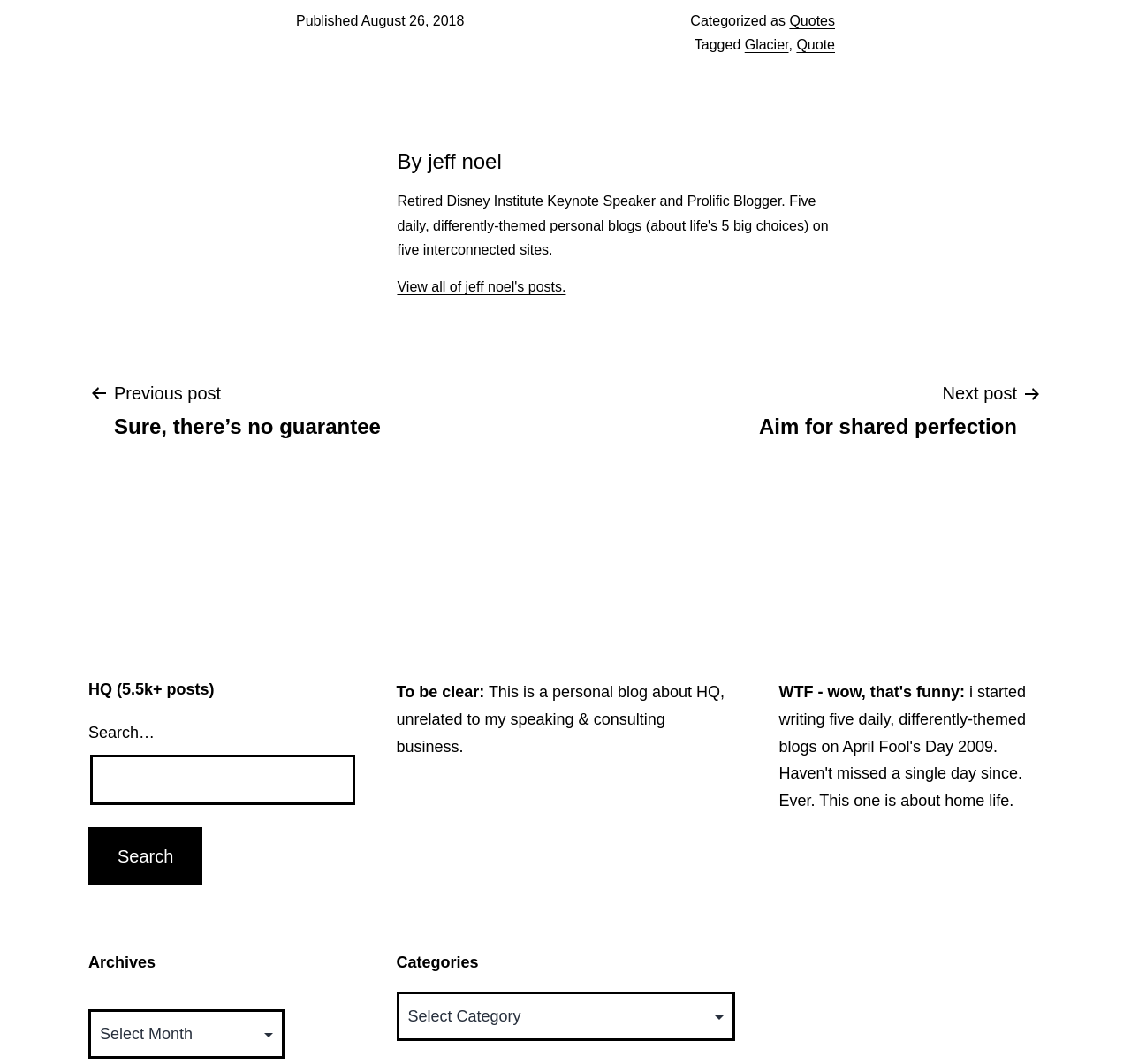Indicate the bounding box coordinates of the element that needs to be clicked to satisfy the following instruction: "Search for a post". The coordinates should be four float numbers between 0 and 1, i.e., [left, top, right, bottom].

[0.08, 0.709, 0.314, 0.756]